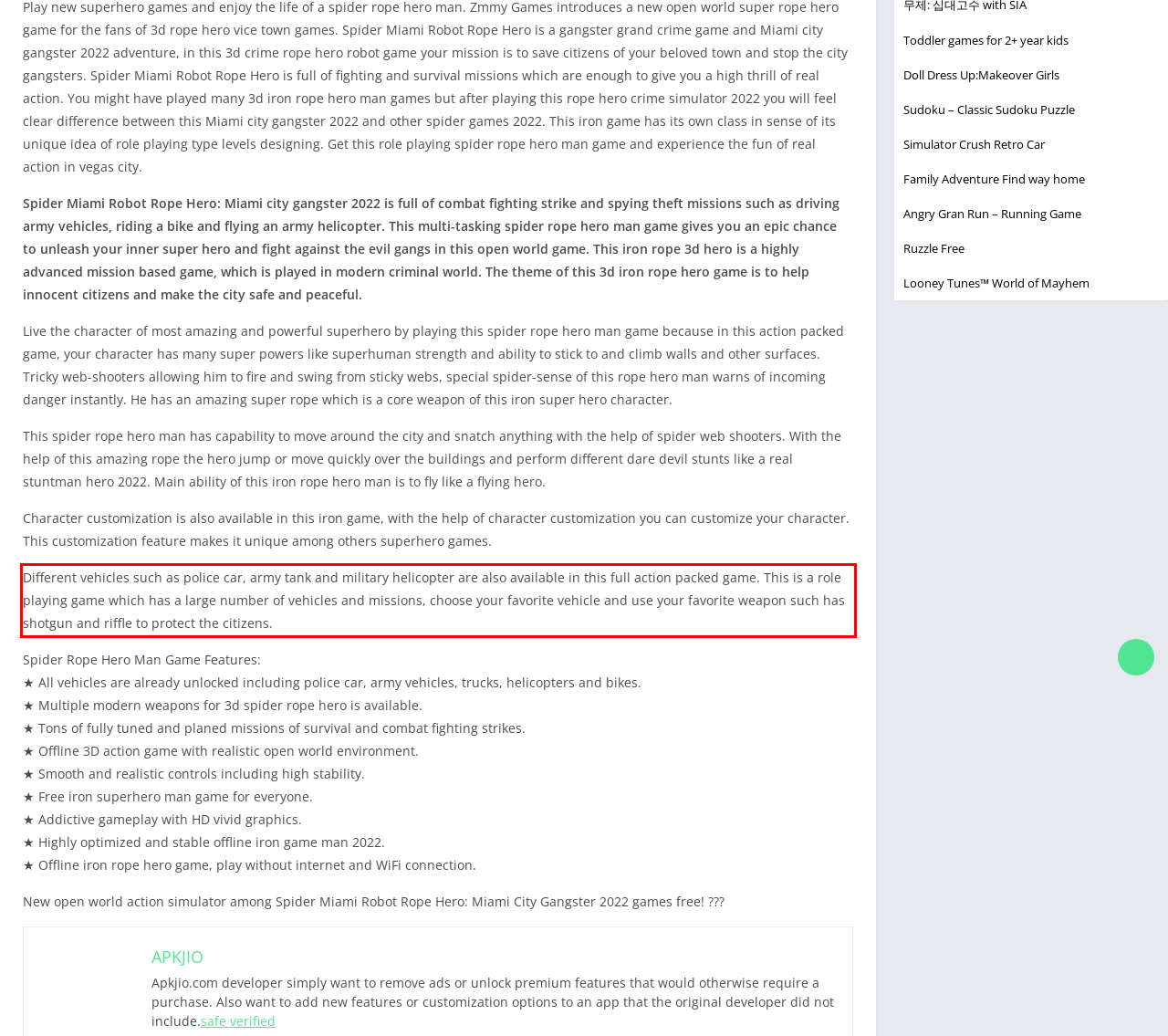View the screenshot of the webpage and identify the UI element surrounded by a red bounding box. Extract the text contained within this red bounding box.

Different vehicles such as police car, army tank and military helicopter are also available in this full action packed game. This is a role playing game which has a large number of vehicles and missions, choose your favorite vehicle and use your favorite weapon such has shotgun and riffle to protect the citizens.